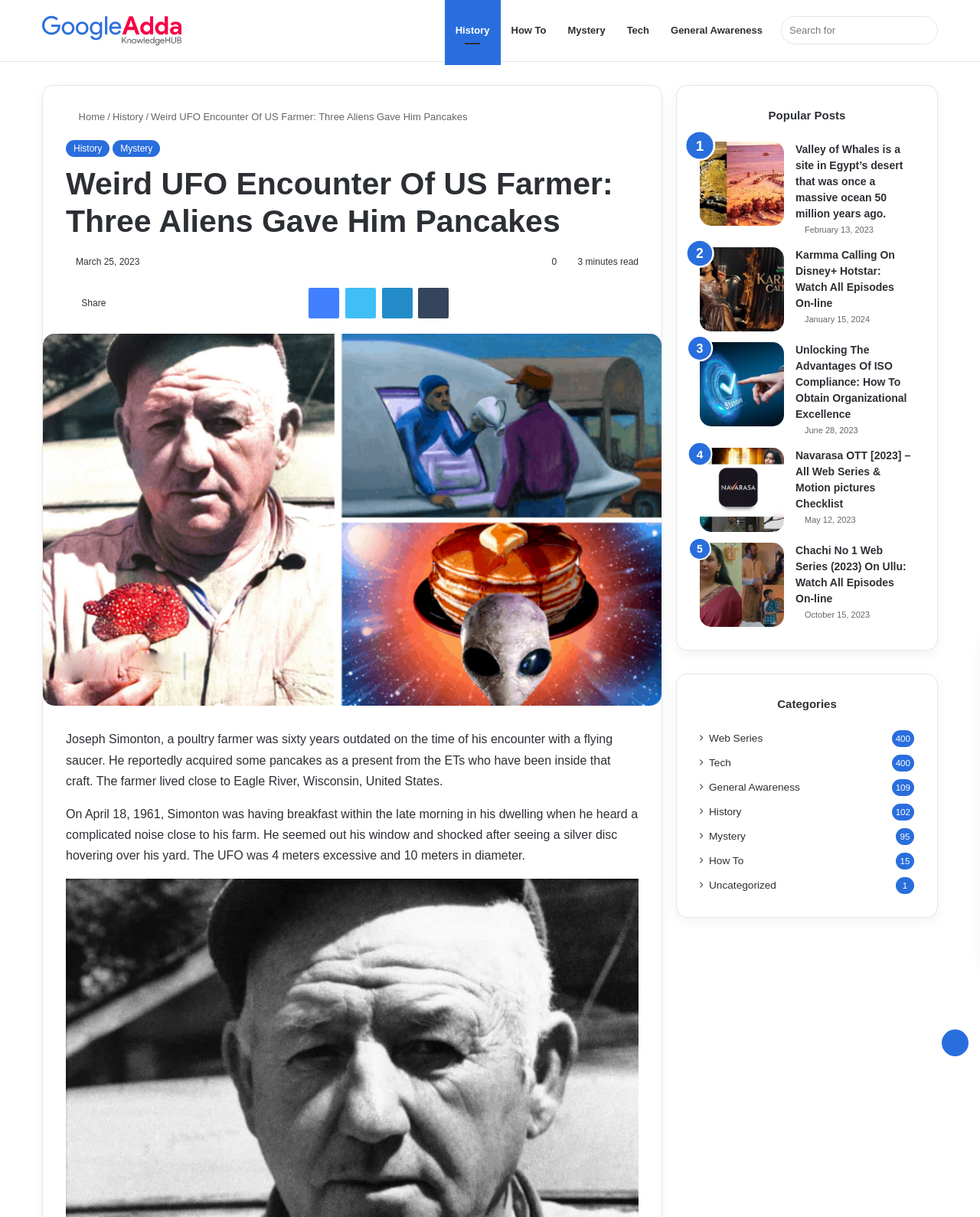Please provide a detailed answer to the question below based on the screenshot: 
What is the name of the farmer in the UFO encounter story?

I found the answer by reading the text in the main content area of the webpage, which describes the story of a UFO encounter. The text states 'Joseph Simonton, a poultry farmer was sixty years outdated on the time of his encounter with a flying saucer.'